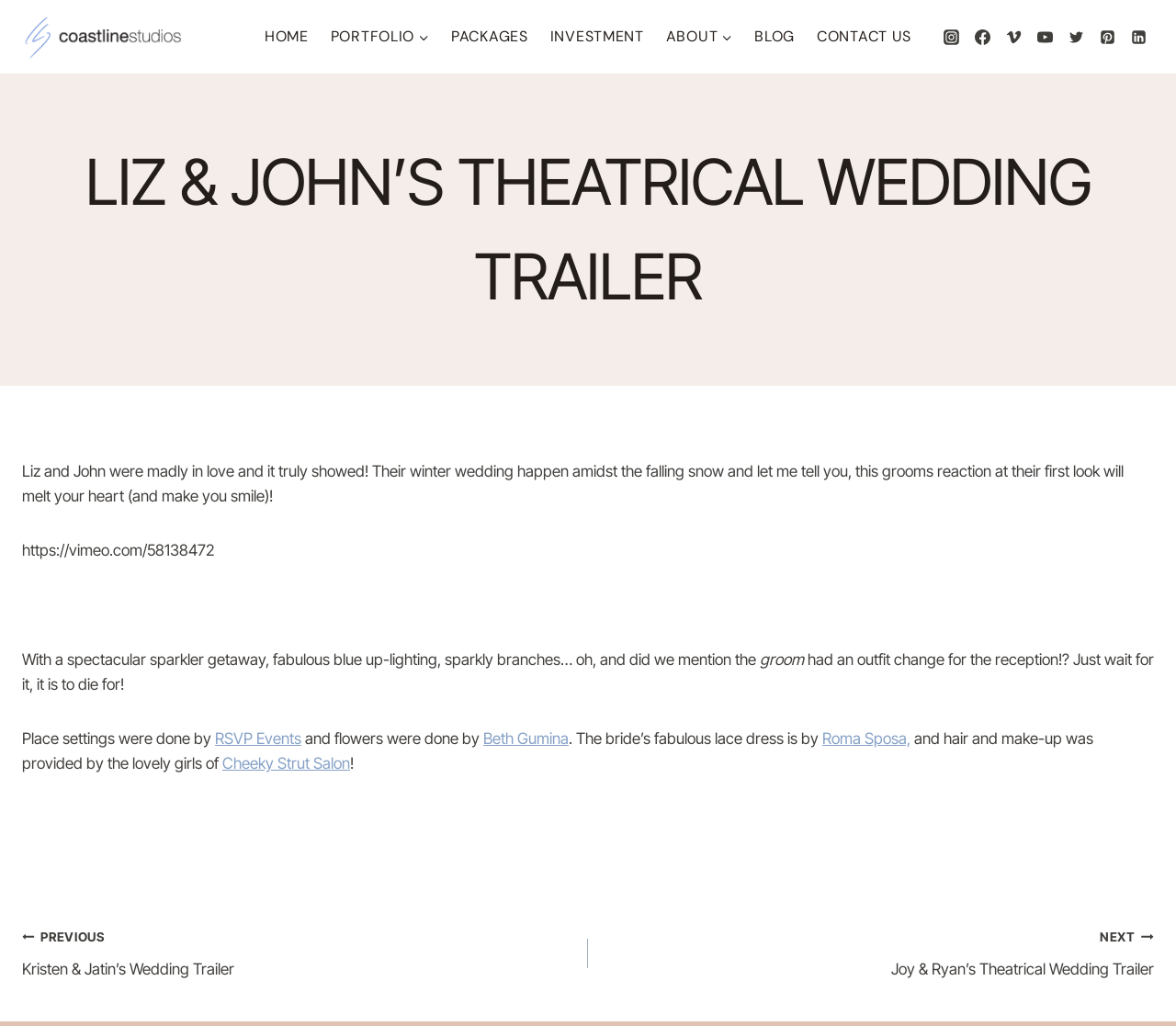What is the platform where the wedding trailer video is hosted?
Look at the screenshot and provide an in-depth answer.

The answer can be found in the text 'https://vimeo.com/58138472' which is a link to the video hosting platform Vimeo. This text is located in the article section of the webpage, which provides more information about the wedding trailer.